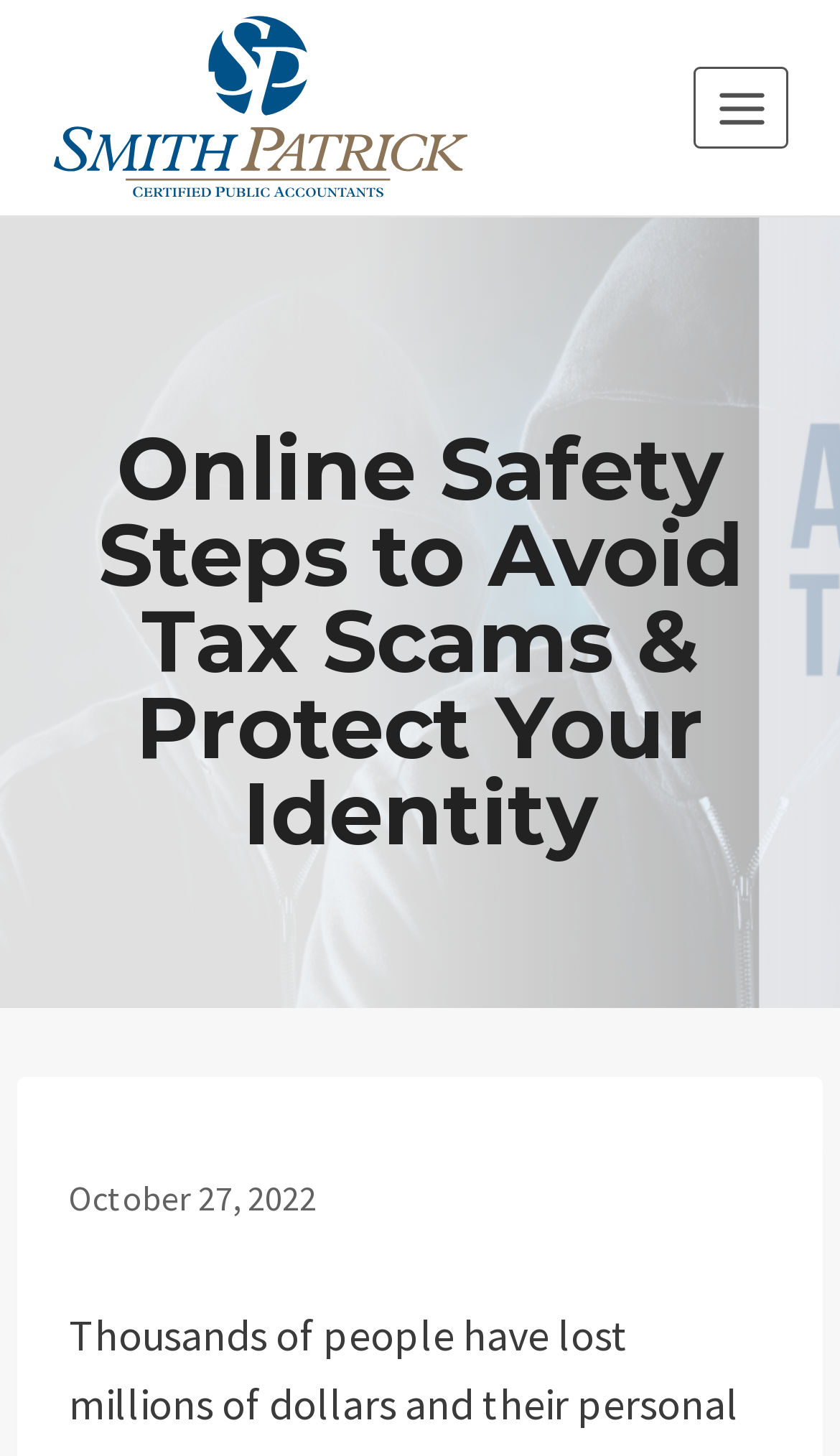What is the date of the article?
Kindly offer a comprehensive and detailed response to the question.

I found the date of the article by looking at the time element within the header section, which is located below the main heading. The date is explicitly stated as 'October 27, 2022'.